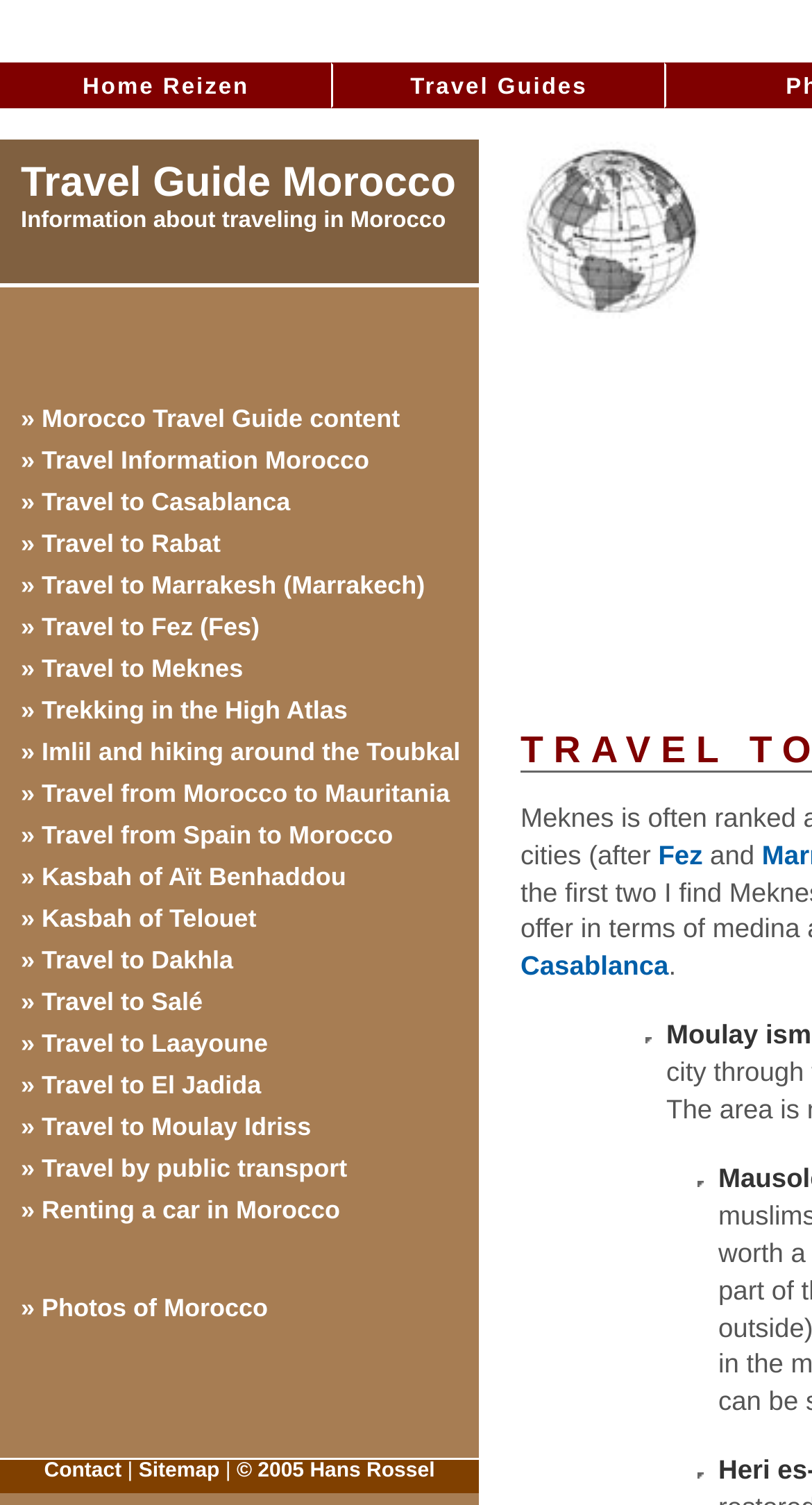What is the main topic of this webpage?
Based on the screenshot, provide a one-word or short-phrase response.

Travel Guide Morocco